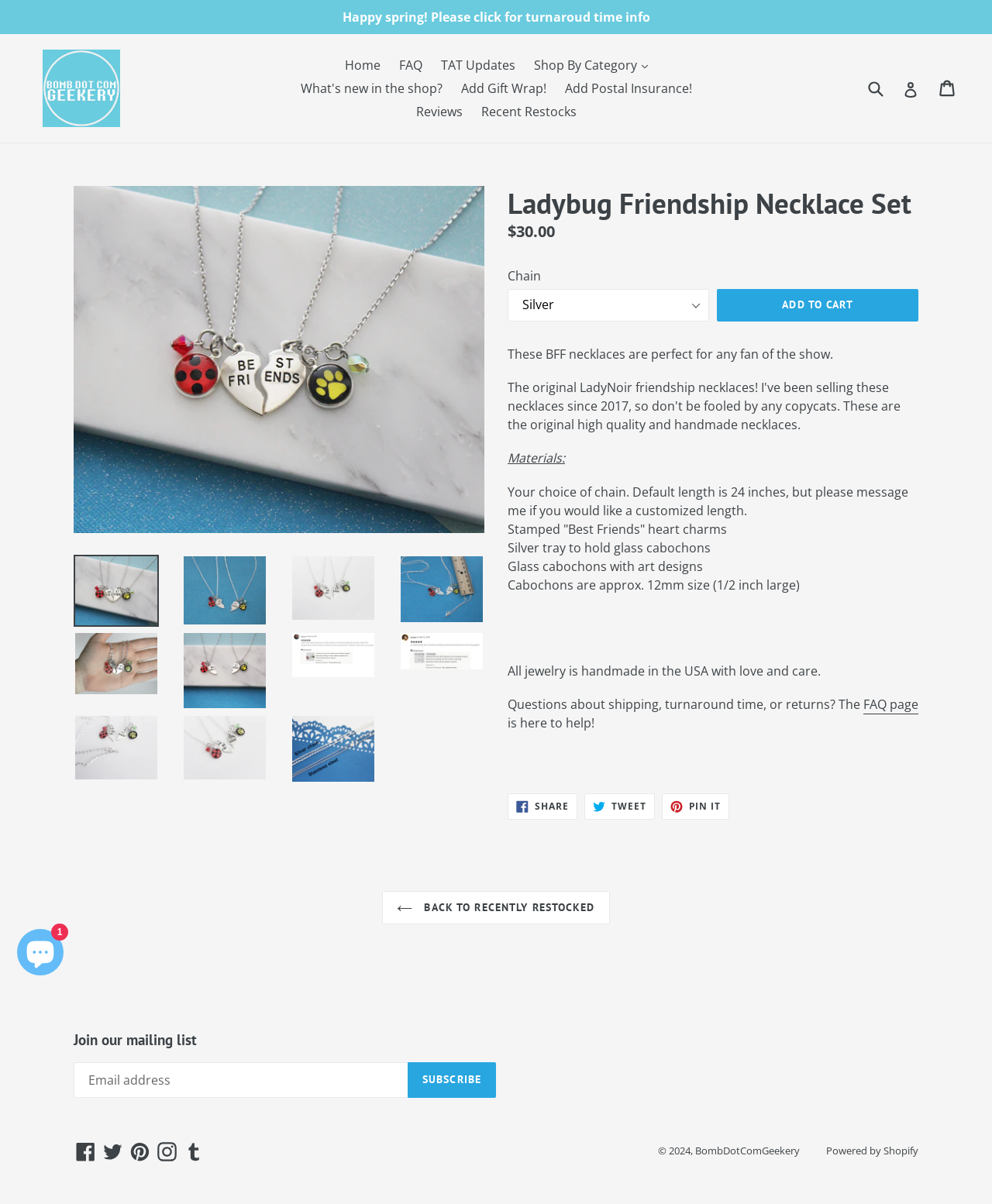Please provide the bounding box coordinate of the region that matches the element description: Add Gift Wrap!. Coordinates should be in the format (top-left x, top-left y, bottom-right x, bottom-right y) and all values should be between 0 and 1.

[0.457, 0.064, 0.558, 0.083]